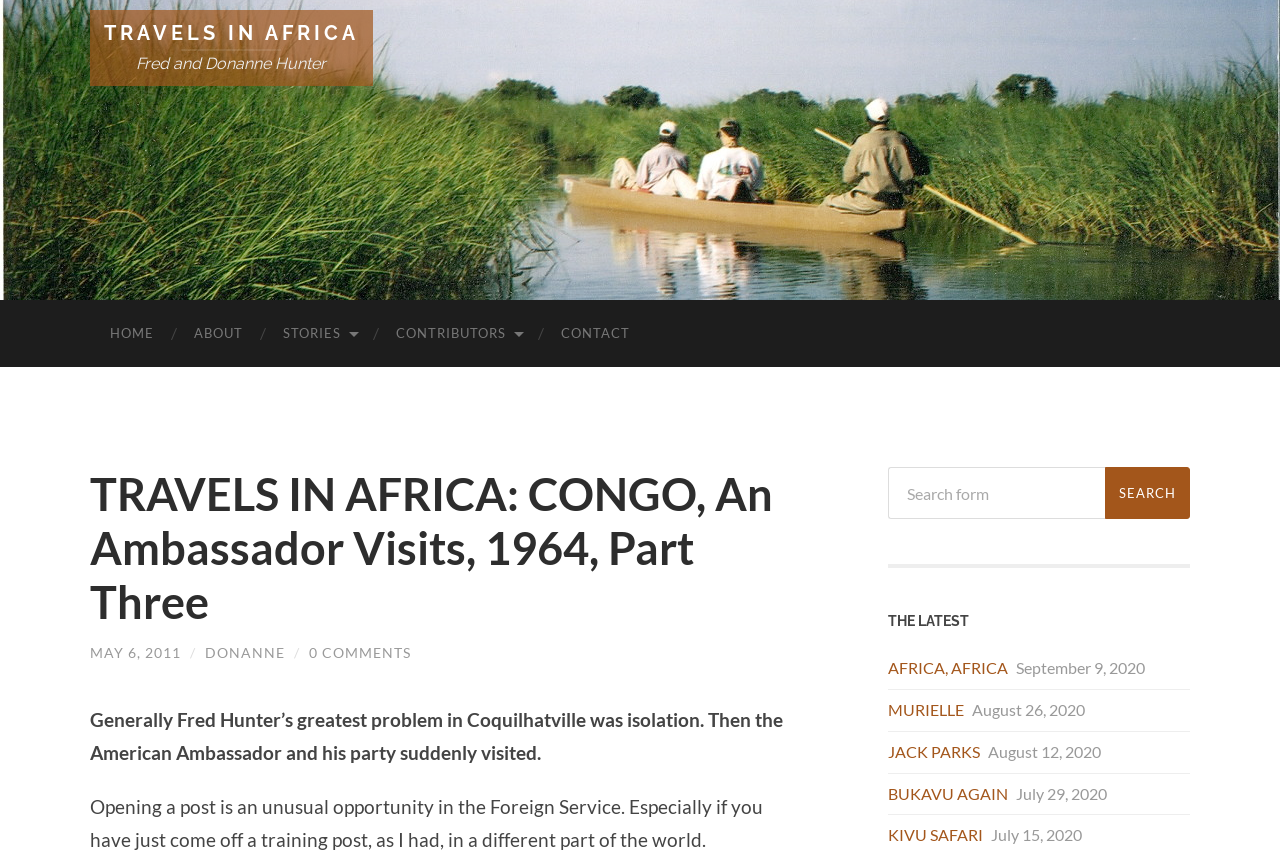What is the name of the author of the article 'TRAVELS IN AFRICA: CONGO, An Ambassador Visits, 1964, Part Three'?
Look at the image and respond with a one-word or short phrase answer.

Donanne